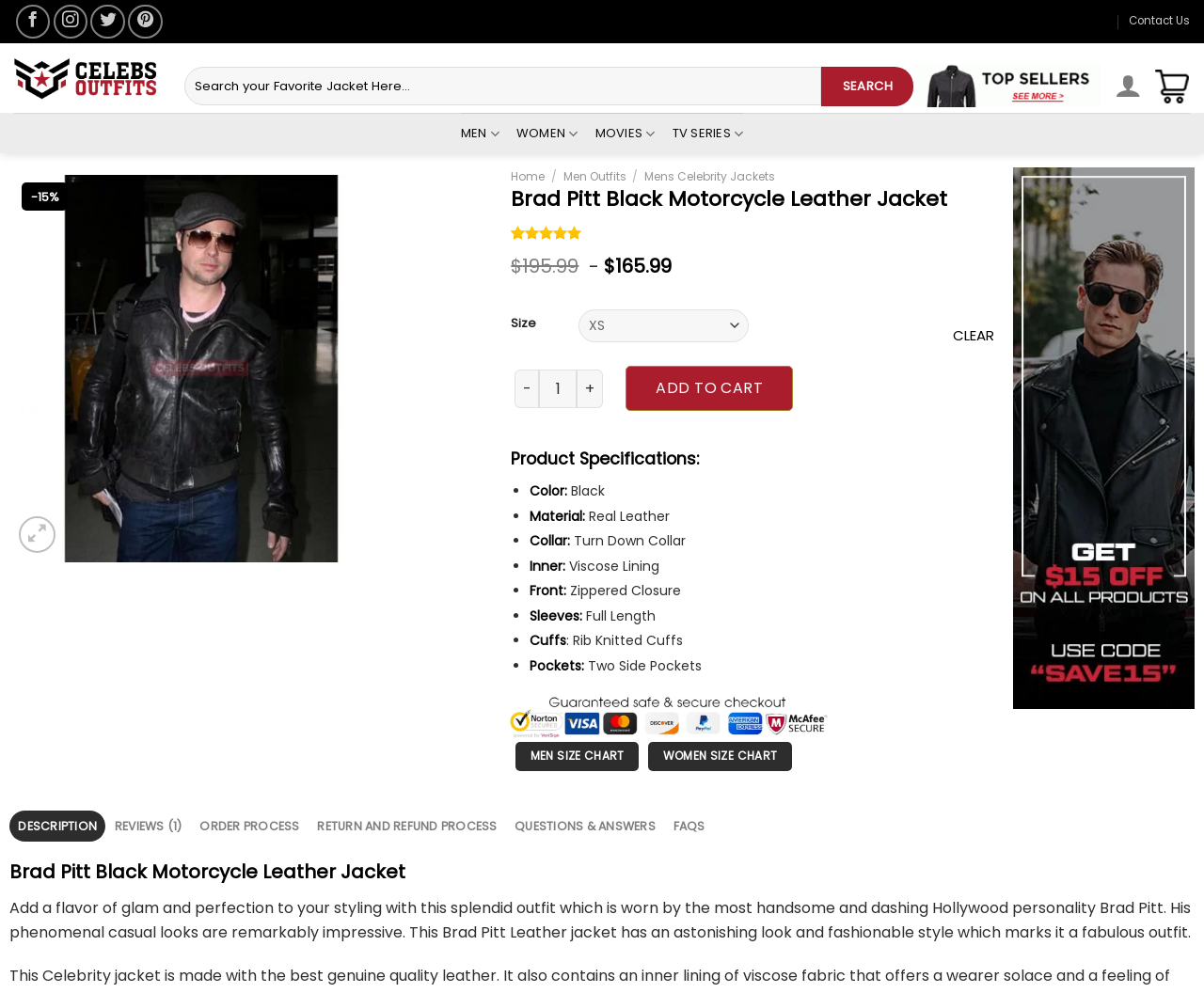What is the name of the celebrity jacket?
Carefully analyze the image and provide a detailed answer to the question.

The name of the celebrity jacket can be found in the heading 'Brad Pitt Black Motorcycle Leather Jacket' which is located at the top of the webpage, indicating that the jacket is inspired by Brad Pitt's style.